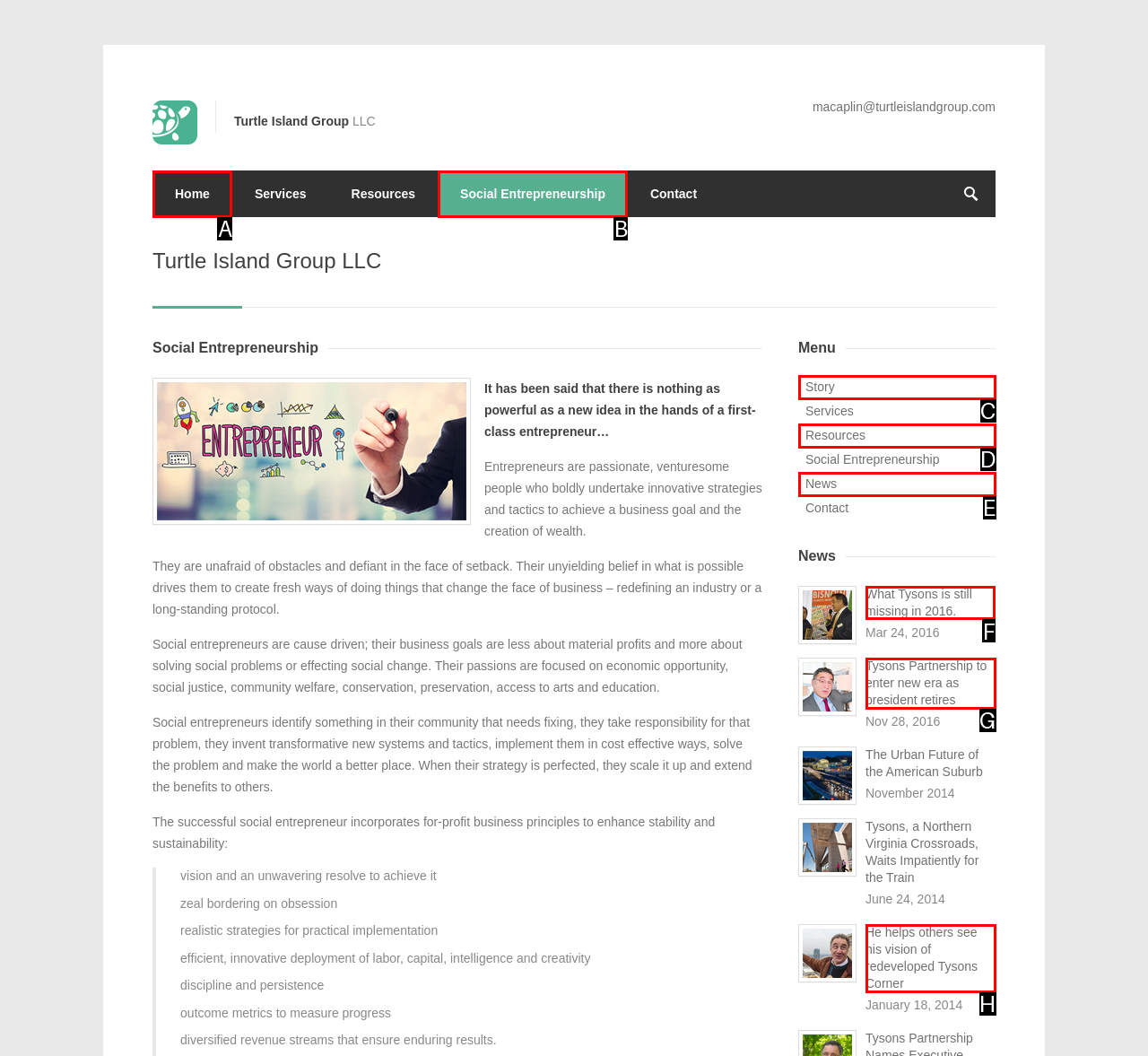Point out the UI element to be clicked for this instruction: View the publication details. Provide the answer as the letter of the chosen element.

None